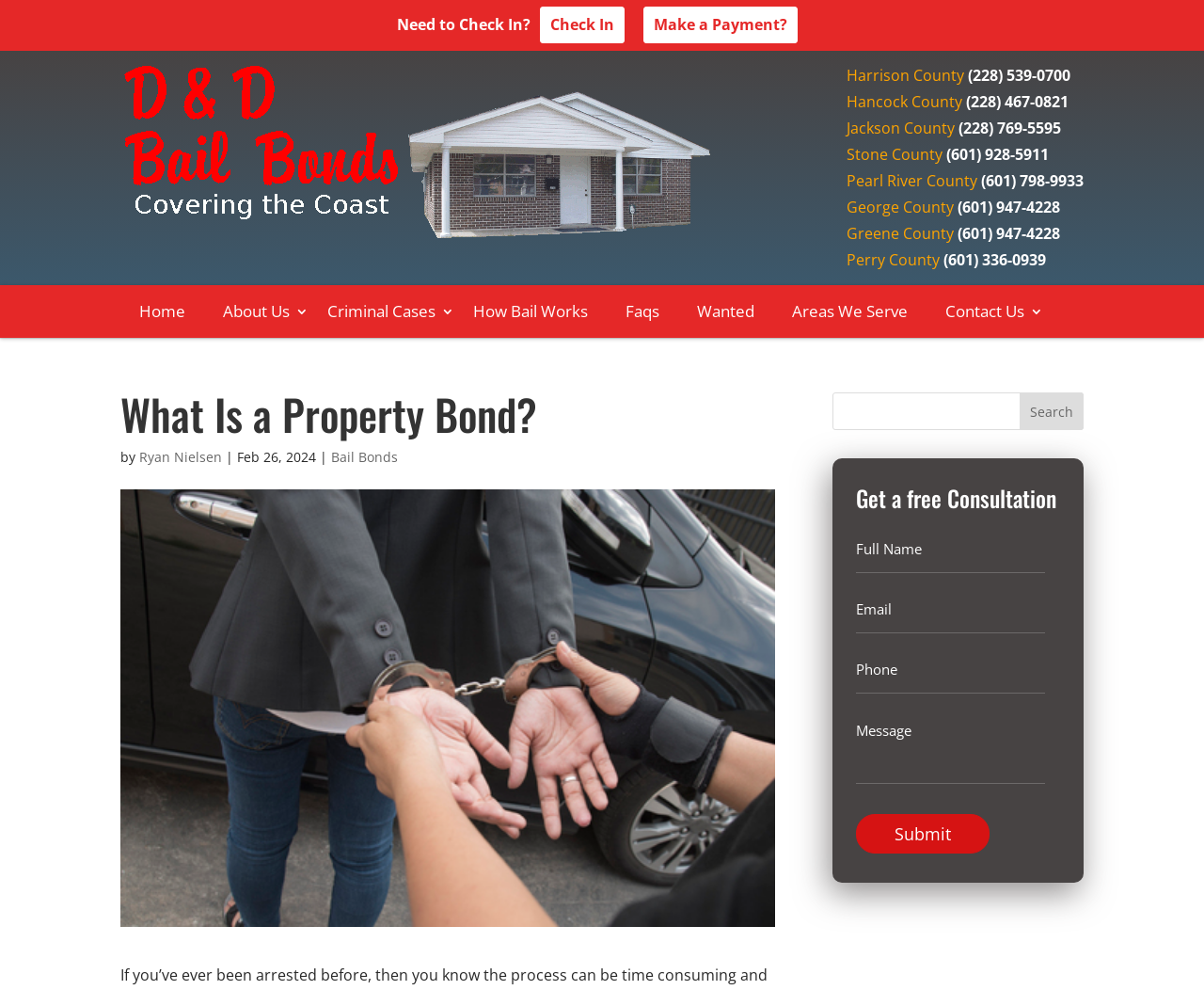Determine the bounding box coordinates for the area that should be clicked to carry out the following instruction: "Make a Payment".

[0.534, 0.007, 0.662, 0.044]